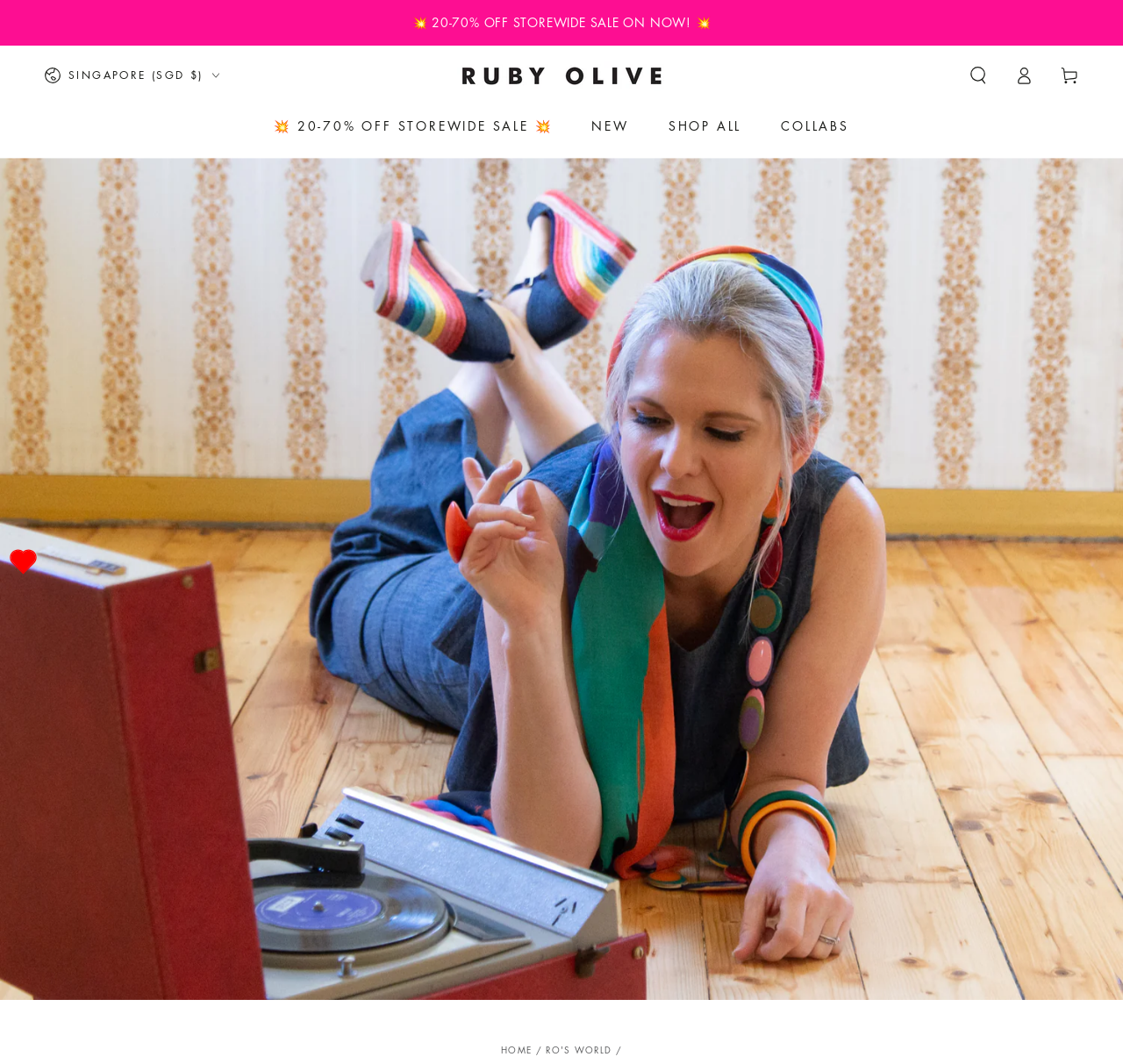Please mark the bounding box coordinates of the area that should be clicked to carry out the instruction: "View cart".

[0.932, 0.053, 0.973, 0.089]